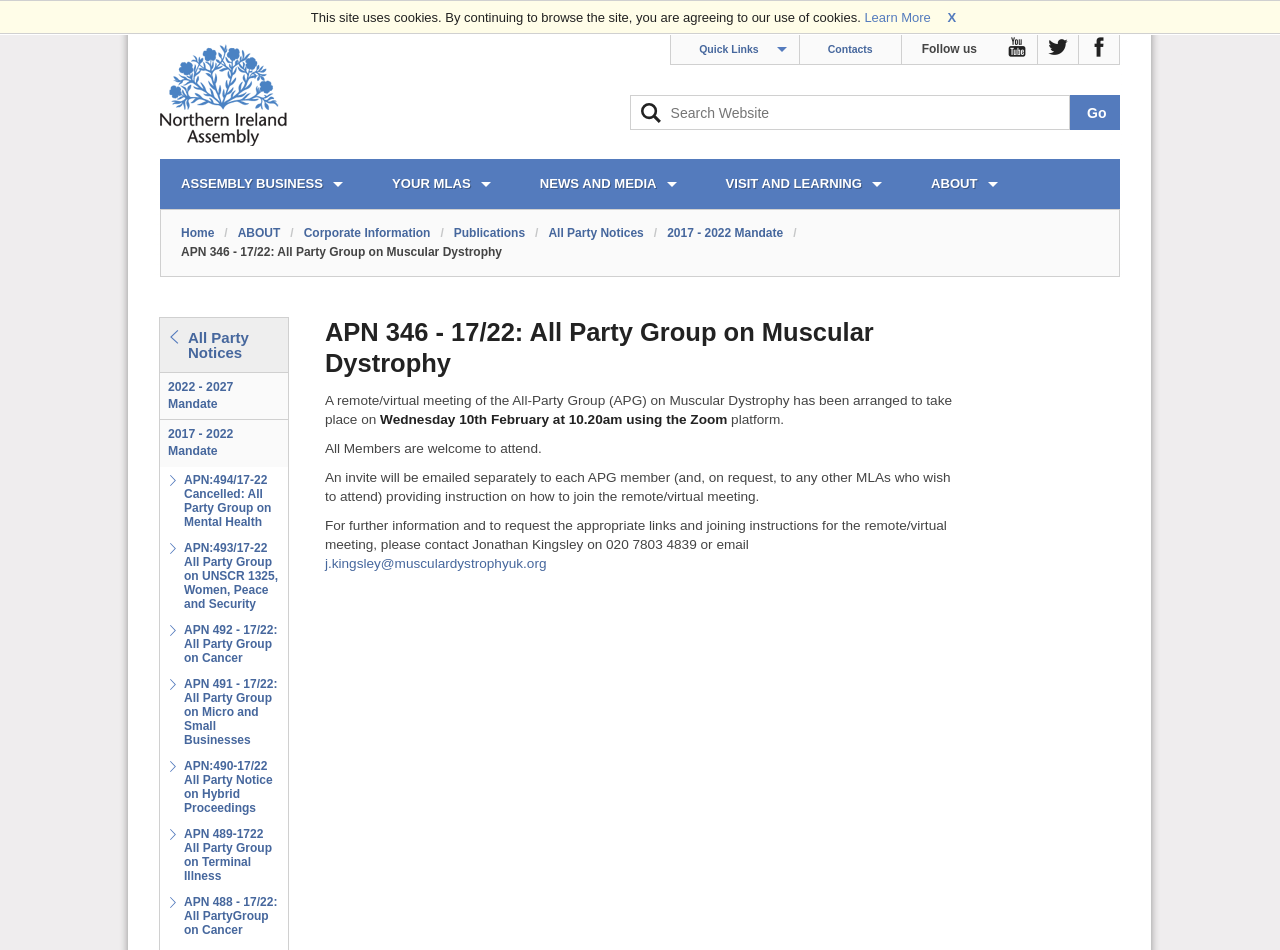Please provide the bounding box coordinates for the element that needs to be clicked to perform the instruction: "Search the website". The coordinates must consist of four float numbers between 0 and 1, formatted as [left, top, right, bottom].

[0.492, 0.1, 0.836, 0.137]